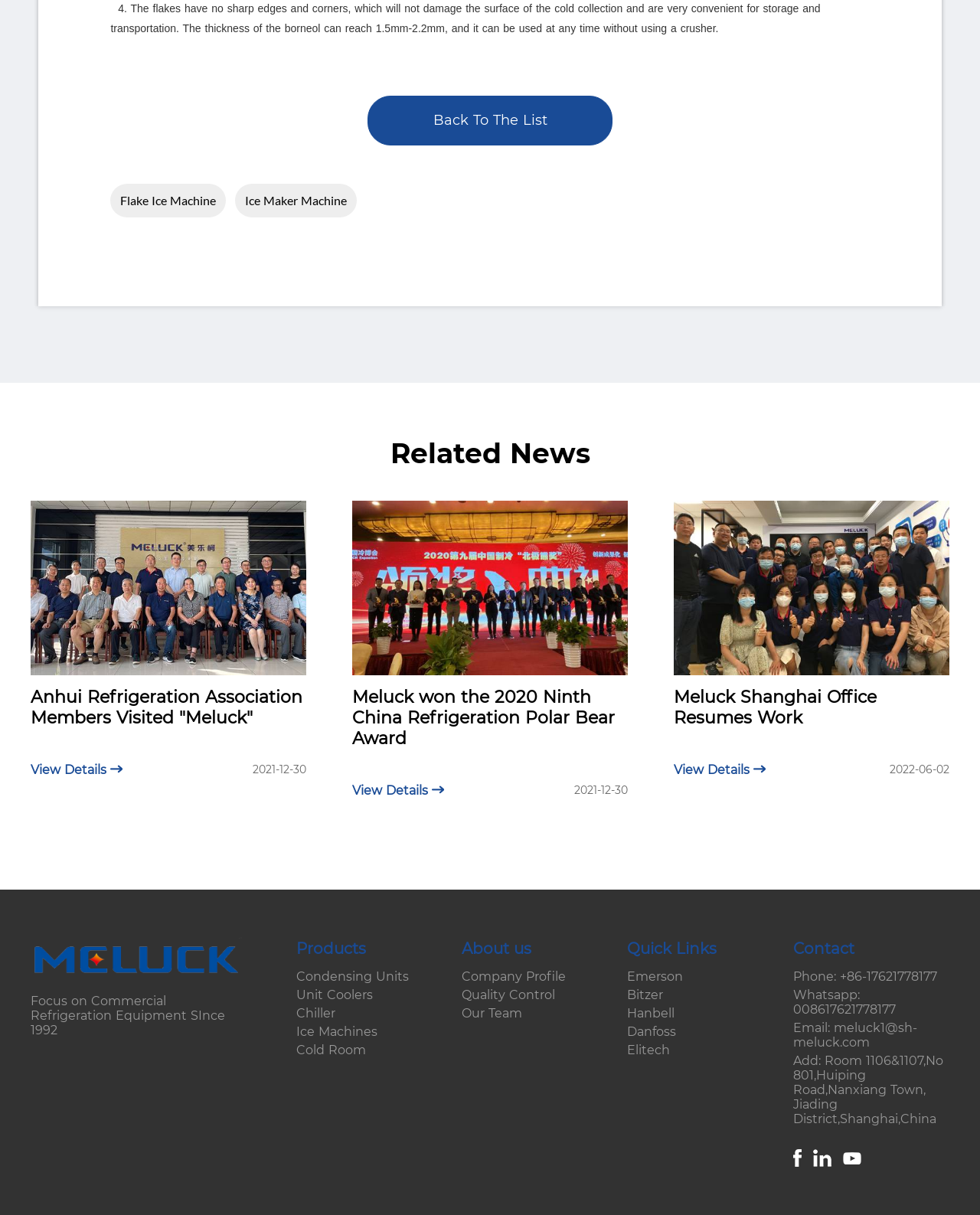What is the company's phone number?
Please provide a comprehensive answer to the question based on the webpage screenshot.

The company's phone number is +86-17621778177, as stated in the 'Contact' section at the bottom of the webpage.